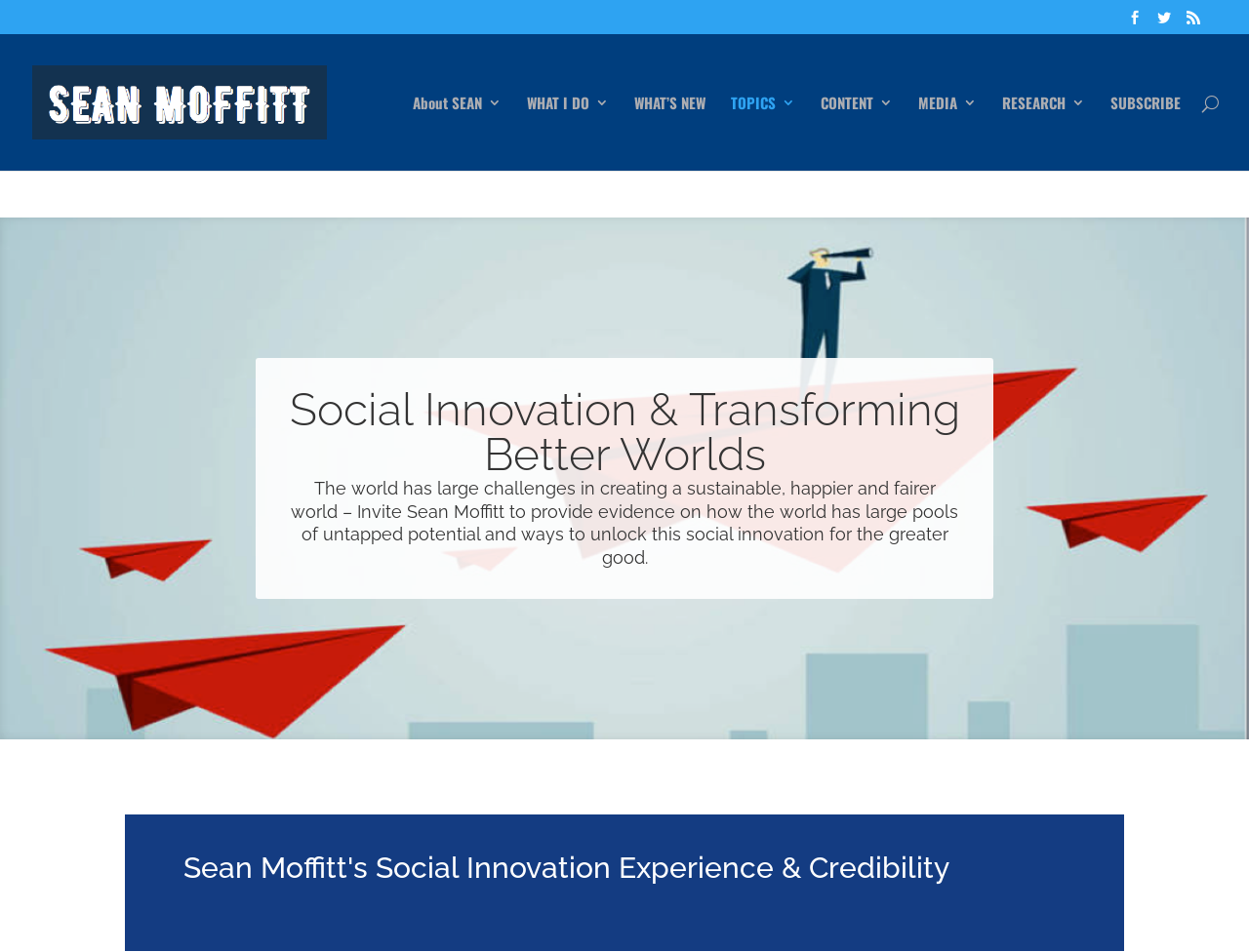What is the name of the person on this webpage?
Please use the visual content to give a single word or phrase answer.

Sean Moffitt